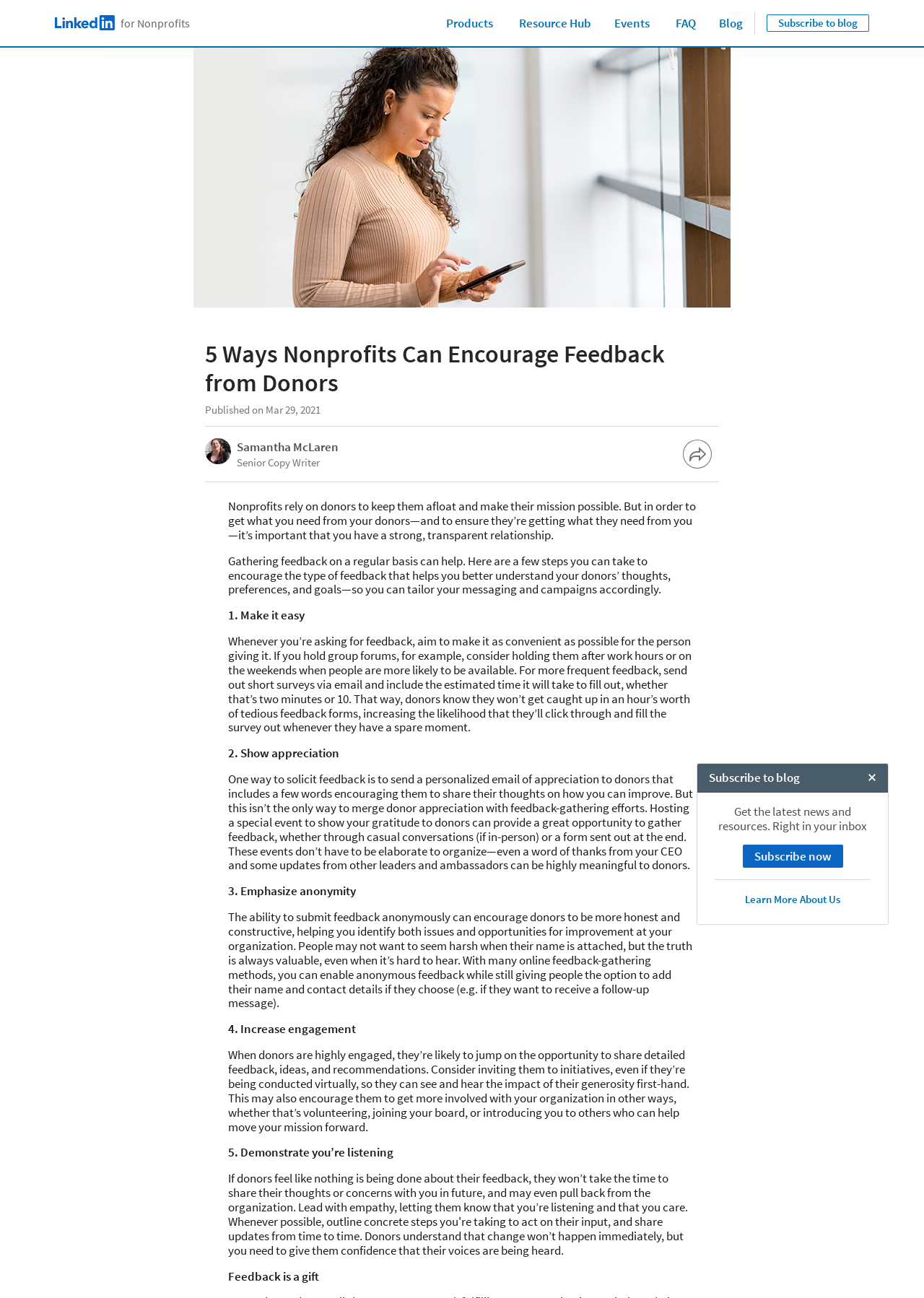Describe every aspect of the webpage in a detailed manner.

This webpage is about encouraging feedback from donors for nonprofits. At the top, there are two buttons, "Skip to main content" and "Close jump menu", followed by a LinkedIn logo and a primary header navigation with links to "Products", "Resource Hub", "Events", "FAQ", and "Blog". 

Below the navigation, there is a heading "5 Ways Nonprofits Can Encourage Feedback from Donors" and a published date "Mar 29, 2021". Next to the heading, there is an image of a woman holding her phone and a photo of the author, Samantha McLaren, a senior copywriter. 

The main content of the webpage is divided into five sections, each describing a way to encourage feedback from donors. The first section, "Make it easy", explains the importance of making it convenient for donors to provide feedback. The second section, "Show appreciation", suggests showing gratitude to donors and encouraging them to share their thoughts. The third section, "Emphasize anonymity", highlights the value of allowing donors to submit feedback anonymously. The fourth section, "Increase engagement", discusses the importance of engaging donors and encouraging them to share detailed feedback. The fifth section, "Demonstrate you’re listening", emphasizes the need to show donors that their feedback is valued and acted upon.

On the right side of the webpage, there is a section with a heading "Get the latest news and resources. Right in your inbox" and a button to "Subscribe now". Below this section, there is a separator line and a link to "Learn More About Us". At the bottom of the webpage, there are two buttons, "open Subscribe to blog" and "Close Chat".